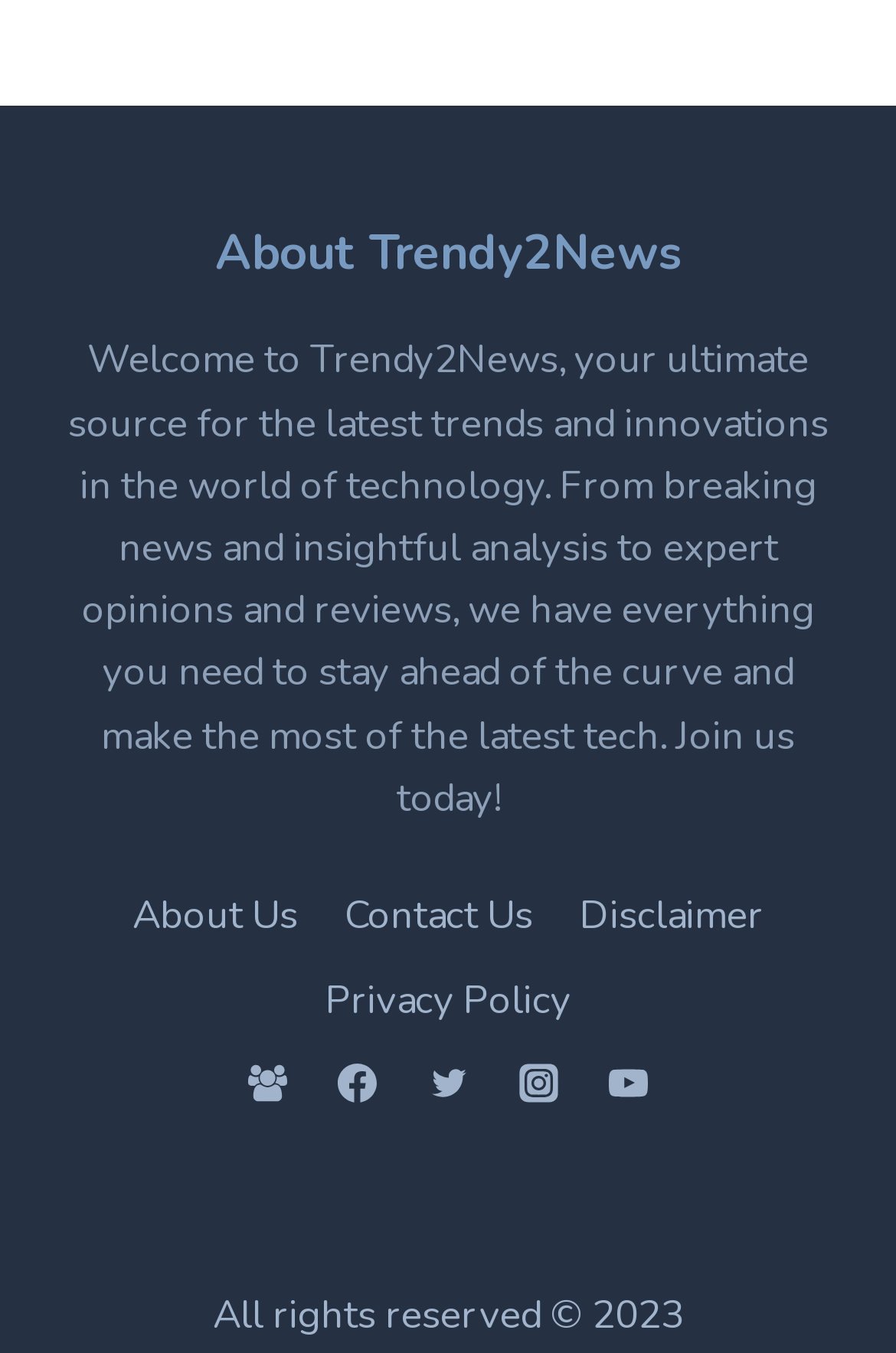Provide the bounding box coordinates for the area that should be clicked to complete the instruction: "Go to Twitter".

[0.456, 0.772, 0.544, 0.83]